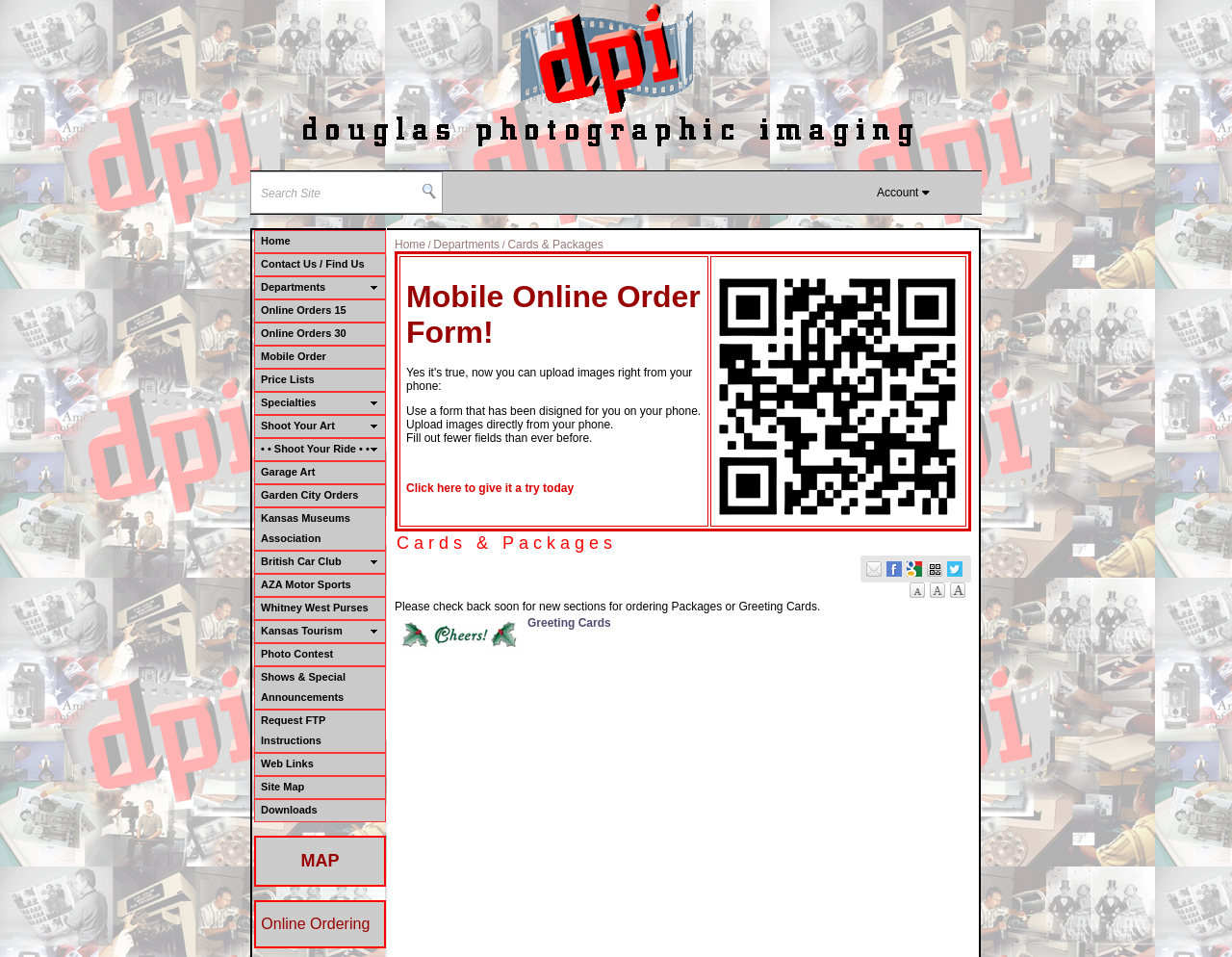Find the bounding box coordinates of the element you need to click on to perform this action: 'Check the map'. The coordinates should be represented by four float values between 0 and 1, in the format [left, top, right, bottom].

[0.244, 0.894, 0.275, 0.908]